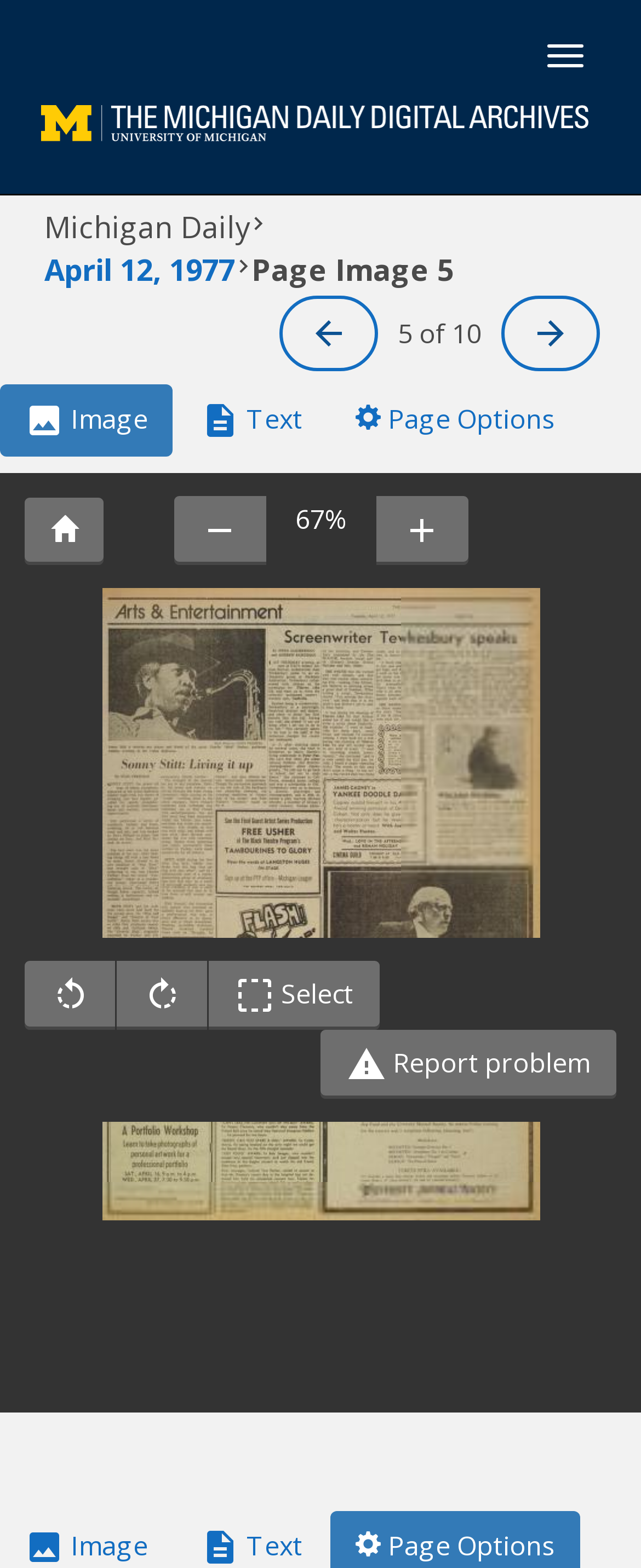Show the bounding box coordinates for the element that needs to be clicked to execute the following instruction: "Go to The Michigan Daily Digital Archives". Provide the coordinates in the form of four float numbers between 0 and 1, i.e., [left, top, right, bottom].

[0.026, 0.061, 0.957, 0.113]